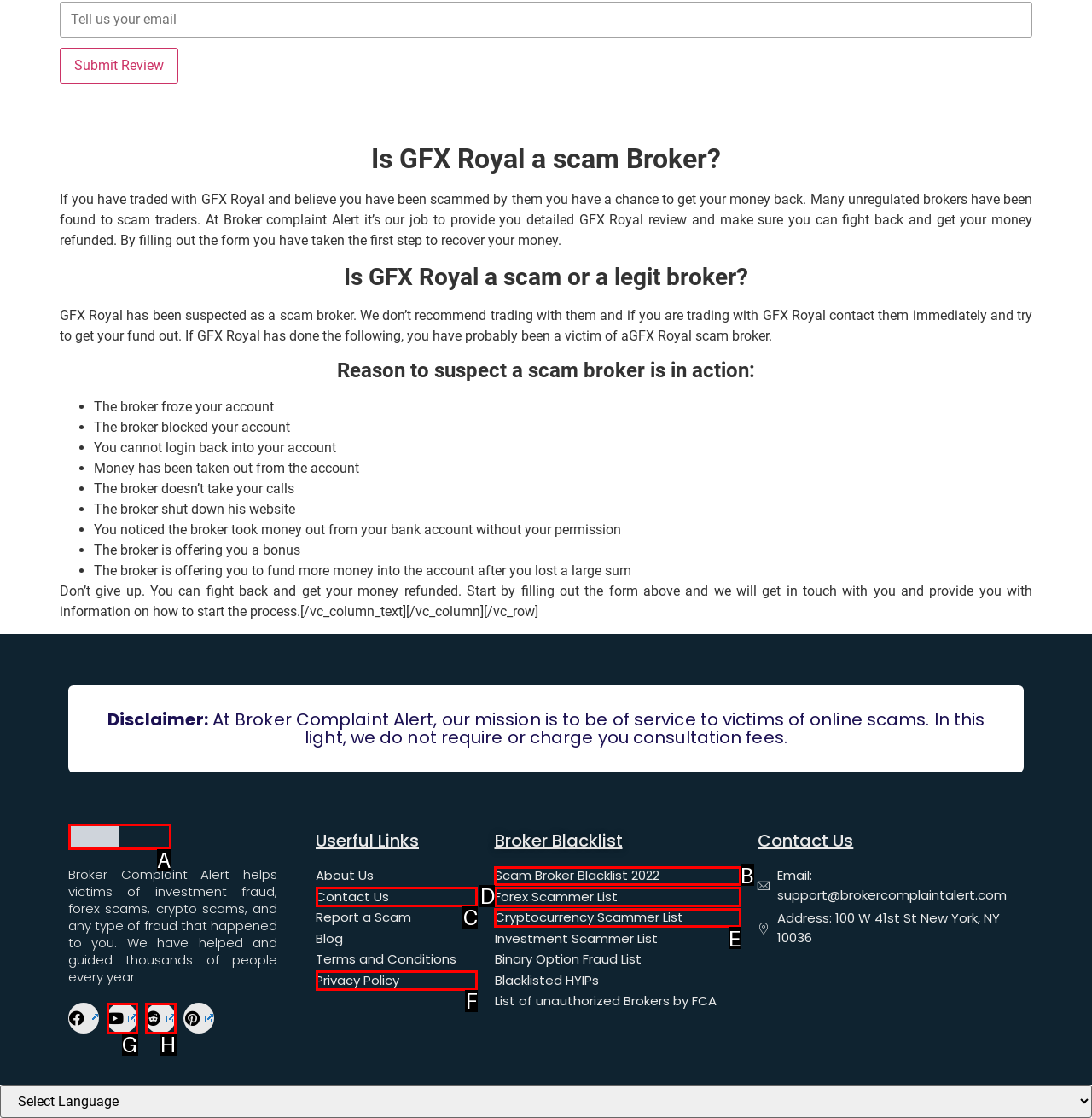Select the letter of the option that corresponds to: Scam Broker Blacklist 2022
Provide the letter from the given options.

B